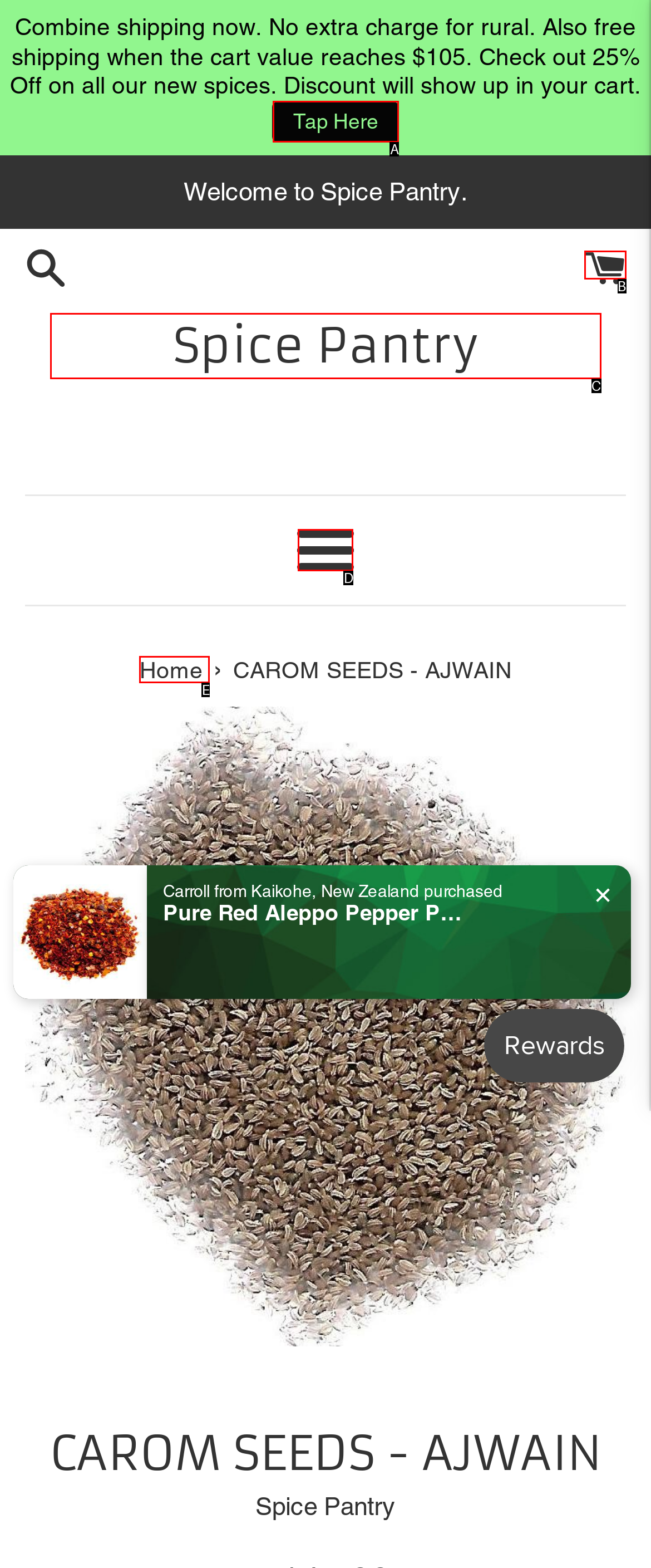Select the option that fits this description: Tap Here
Answer with the corresponding letter directly.

A